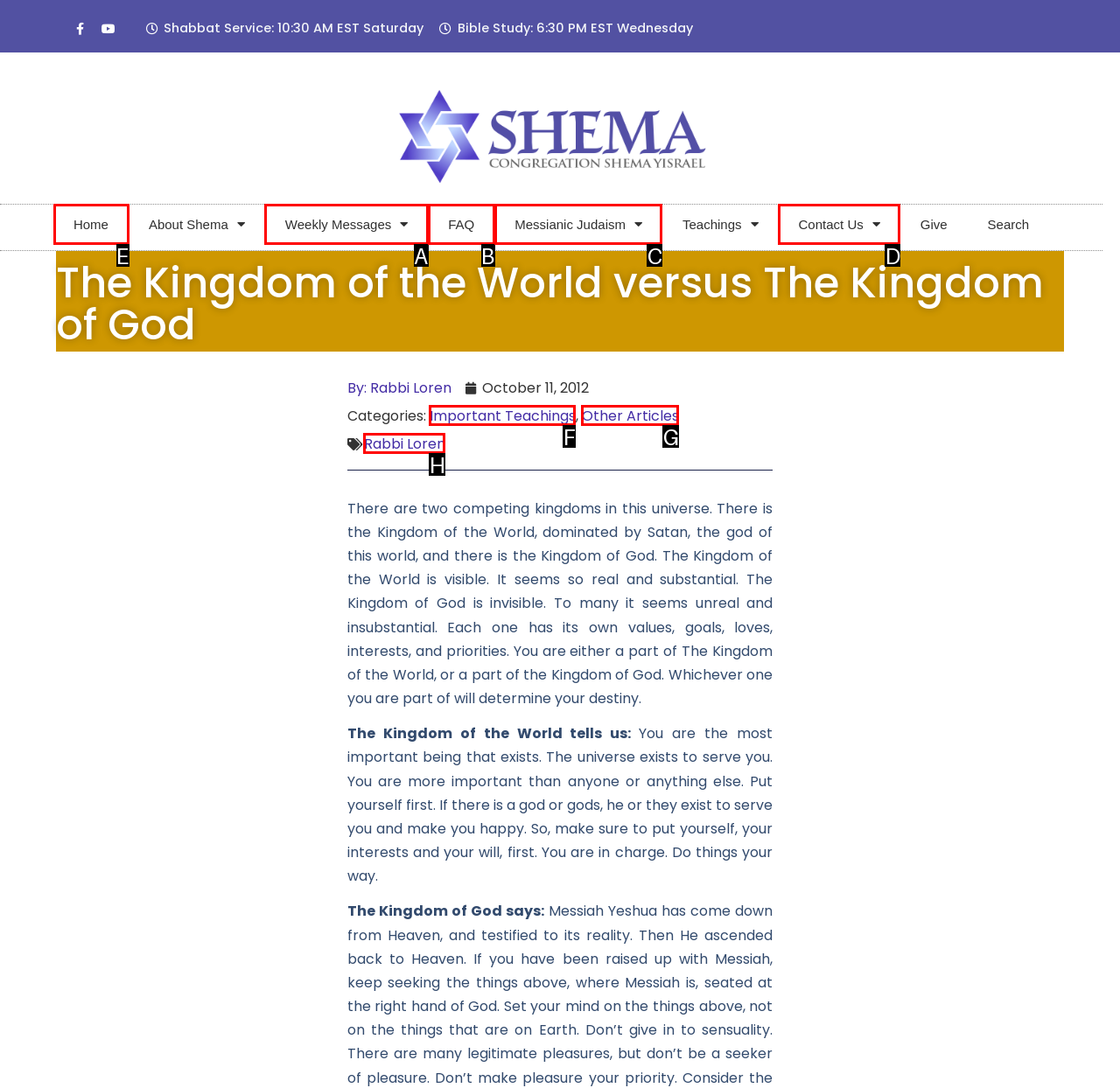Select the letter of the element you need to click to complete this task: Go to the Home page
Answer using the letter from the specified choices.

E